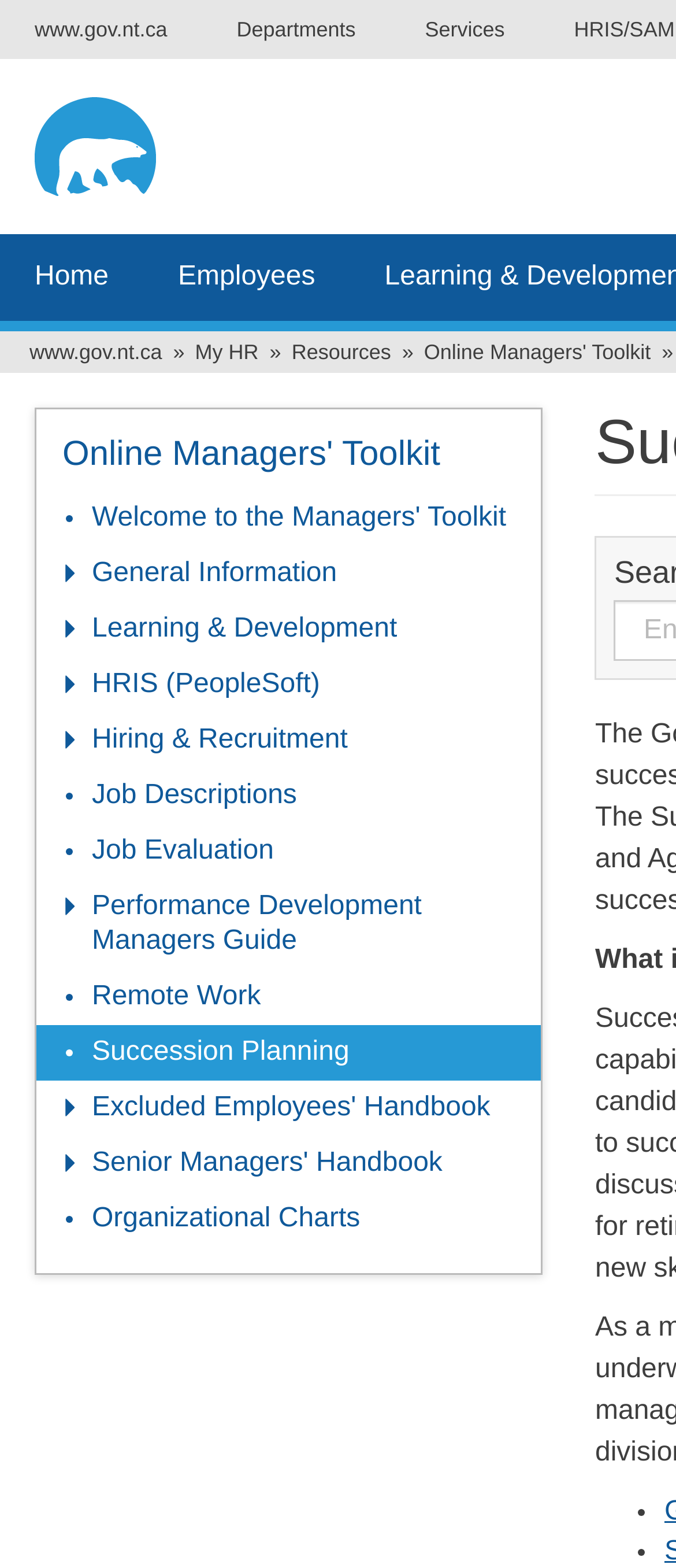Kindly provide the bounding box coordinates of the section you need to click on to fulfill the given instruction: "view the Succession Planning page".

[0.054, 0.654, 0.801, 0.689]